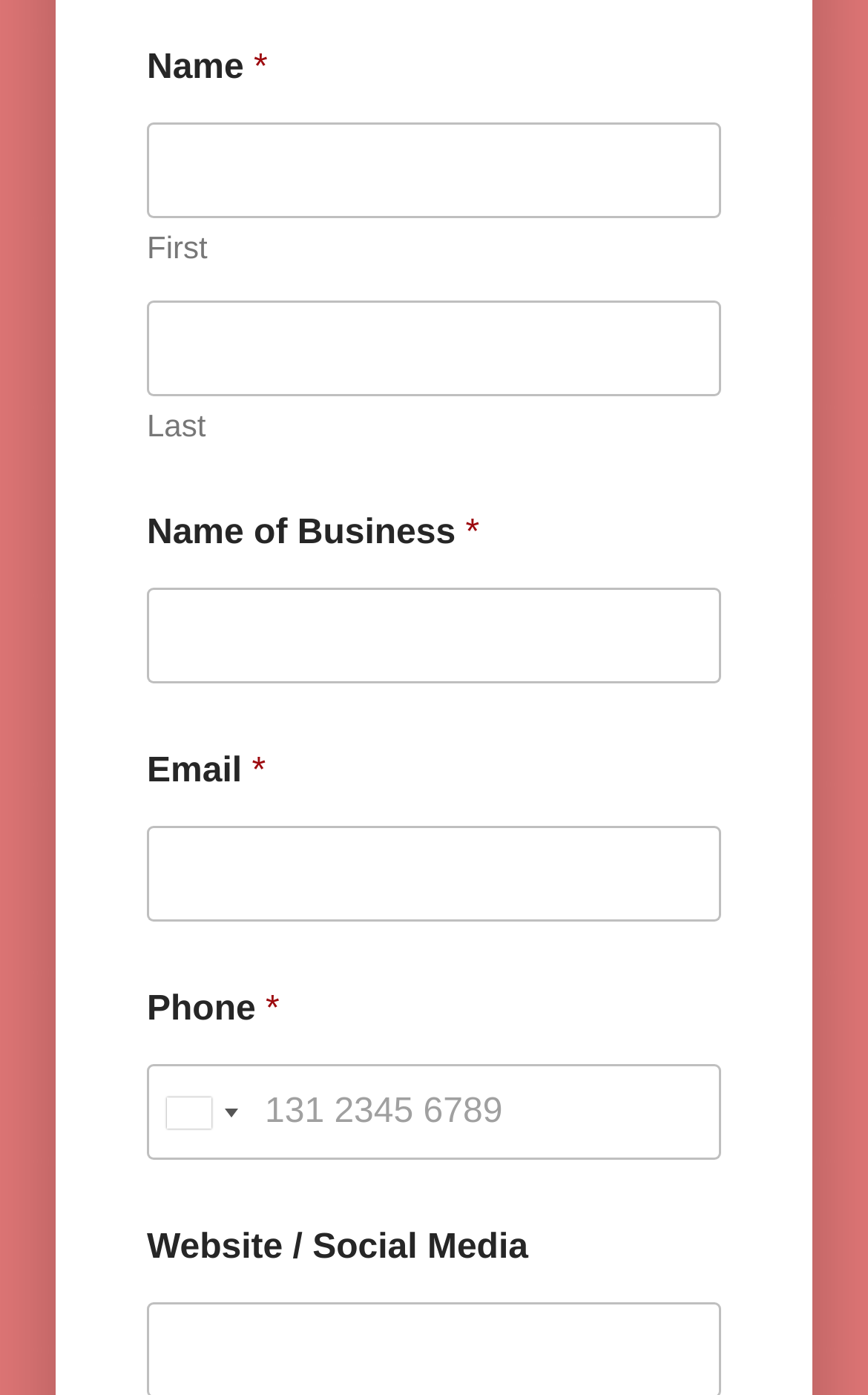Utilize the information from the image to answer the question in detail:
Is the country selection field required?

The country selection field is a combobox with the label 'Selected country' and is not marked as required, indicating that it is optional.